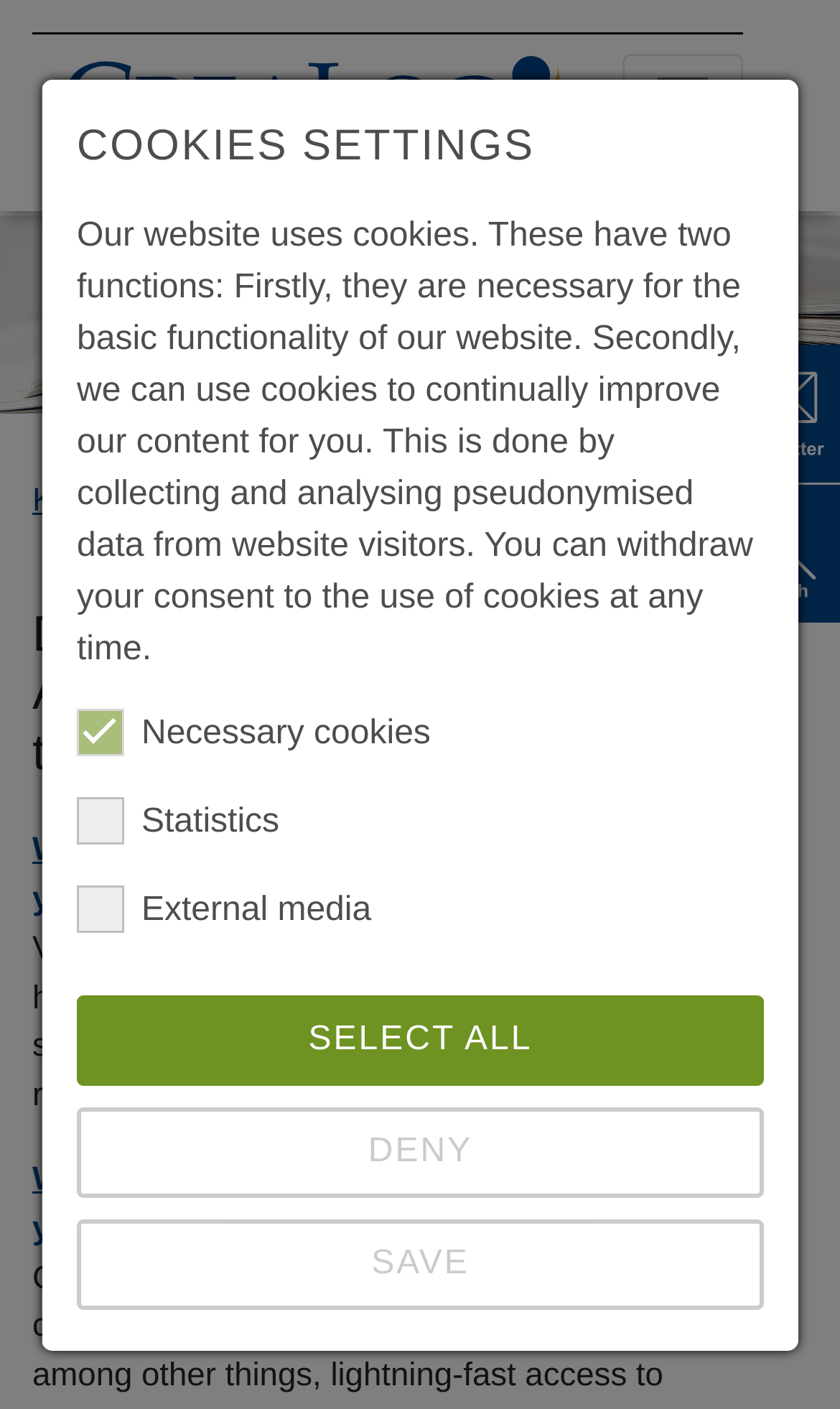What is the purpose of voice bots and chat bots?
Look at the screenshot and respond with a single word or phrase.

Support customer service with automated responses